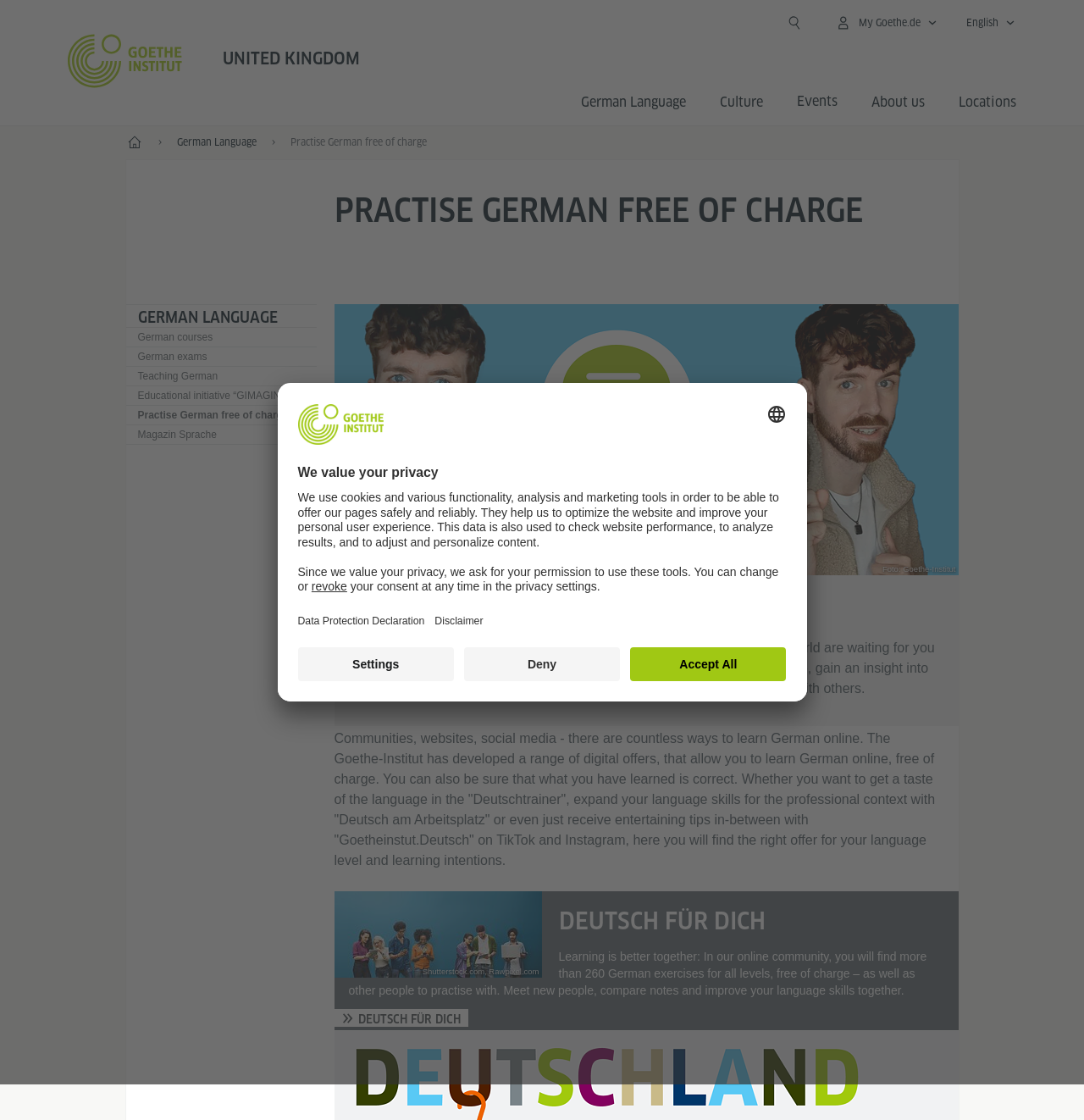Please identify and generate the text content of the webpage's main heading.

PRACTISE GERMAN FREE OF CHARGE
